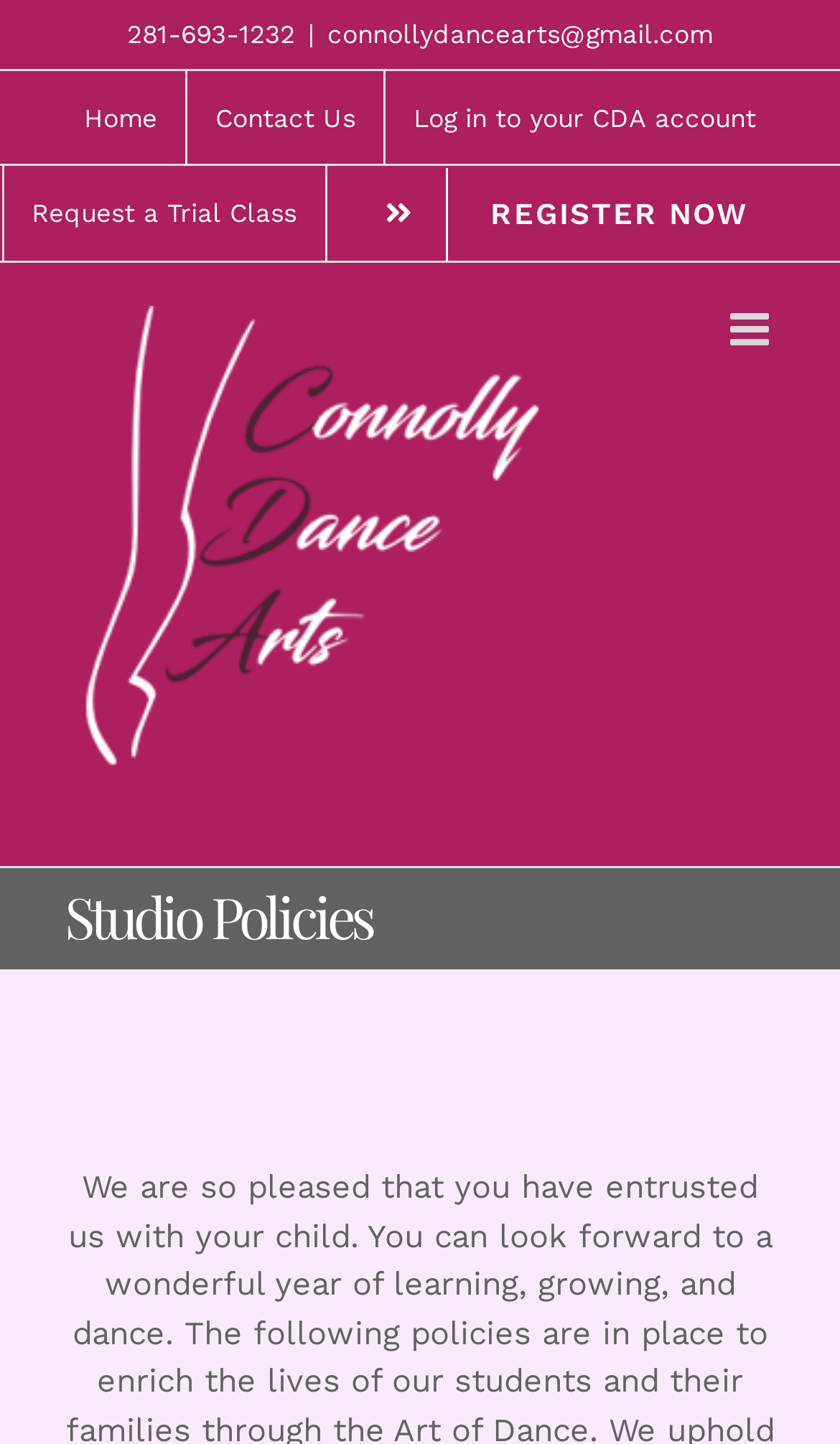Identify the bounding box of the UI element that matches this description: "Request a Trial Class".

[0.004, 0.115, 0.386, 0.181]